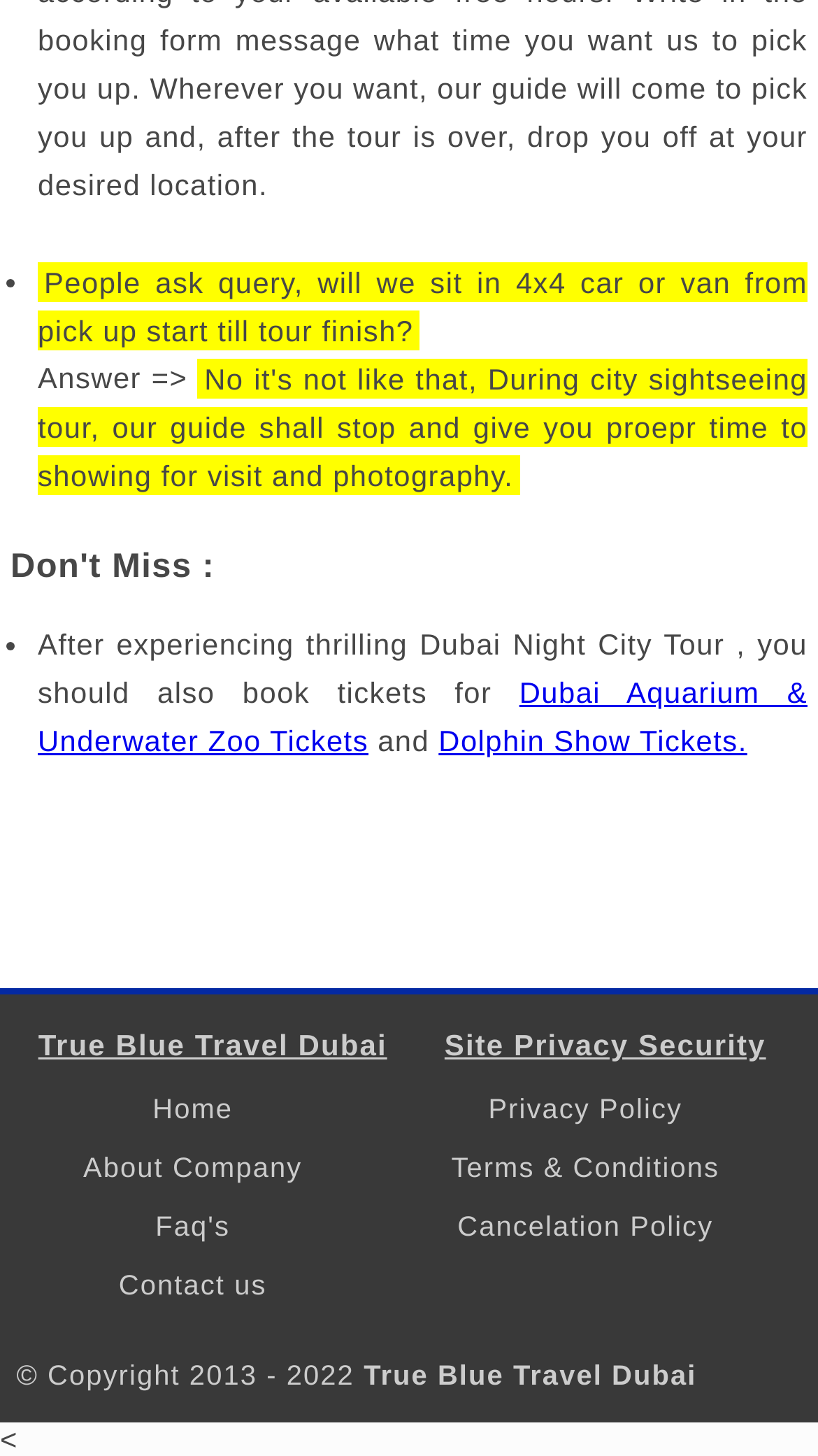Kindly respond to the following question with a single word or a brief phrase: 
What is the purpose of the links at the bottom of the webpage?

Site Privacy Security